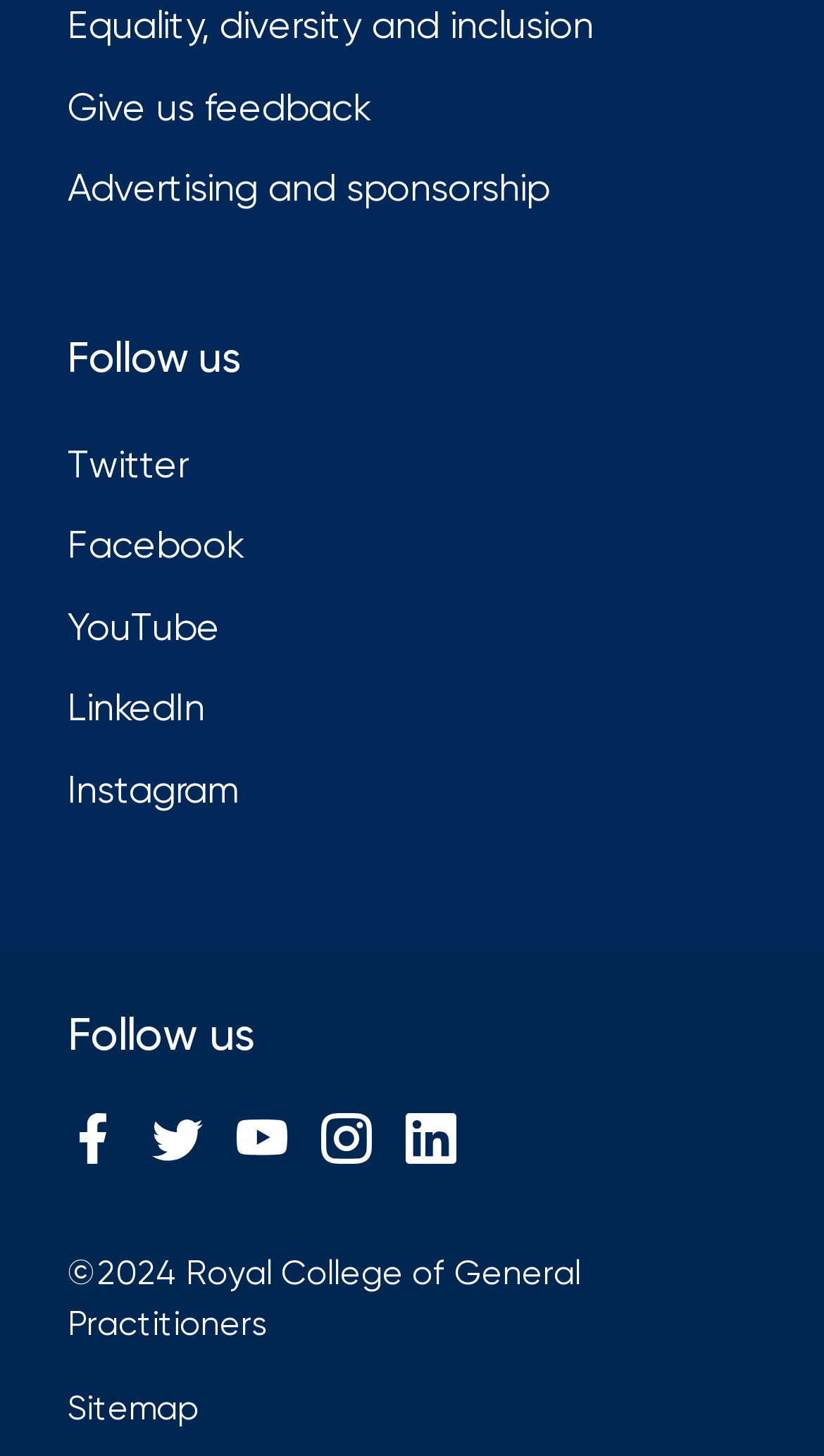Extract the bounding box for the UI element that matches this description: "Sitemap".

[0.082, 0.954, 0.241, 0.981]